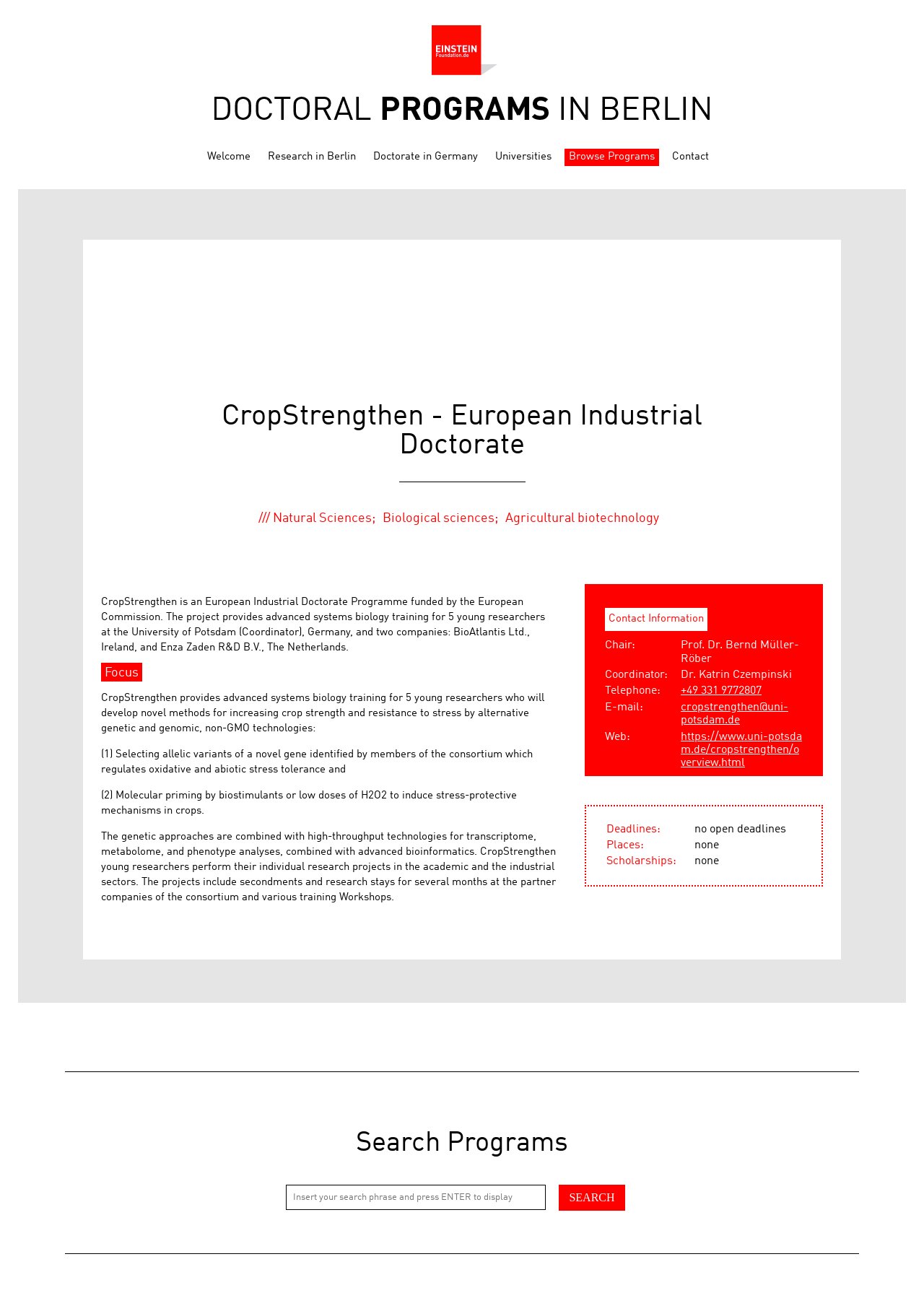Please identify the primary heading of the webpage and give its text content.

CropStrengthen - European Industrial Doctorate